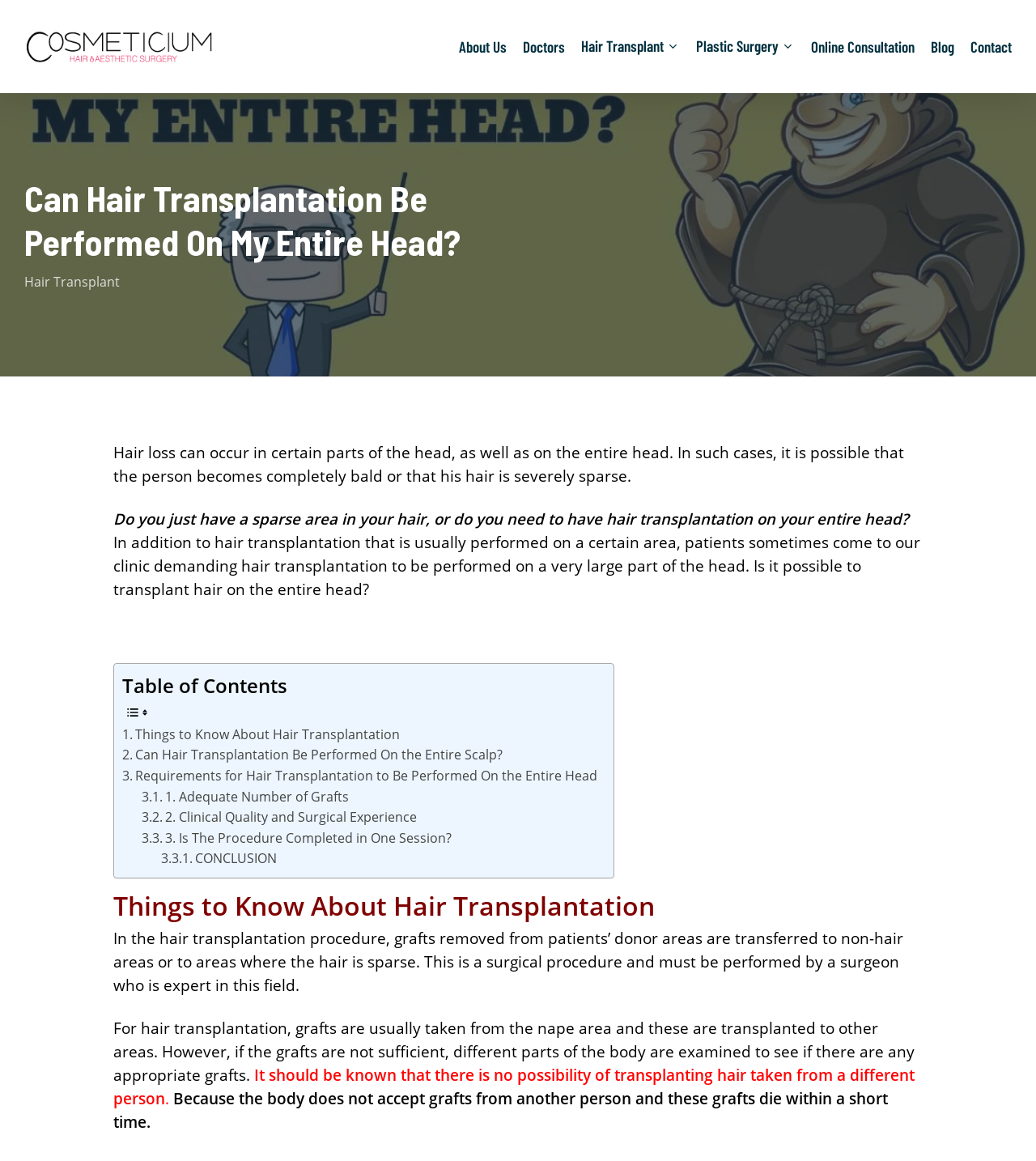Please specify the bounding box coordinates for the clickable region that will help you carry out the instruction: "Click the 'Can Hair Transplantation Be Performed On the Entire Scalp?' link".

[0.118, 0.642, 0.485, 0.66]